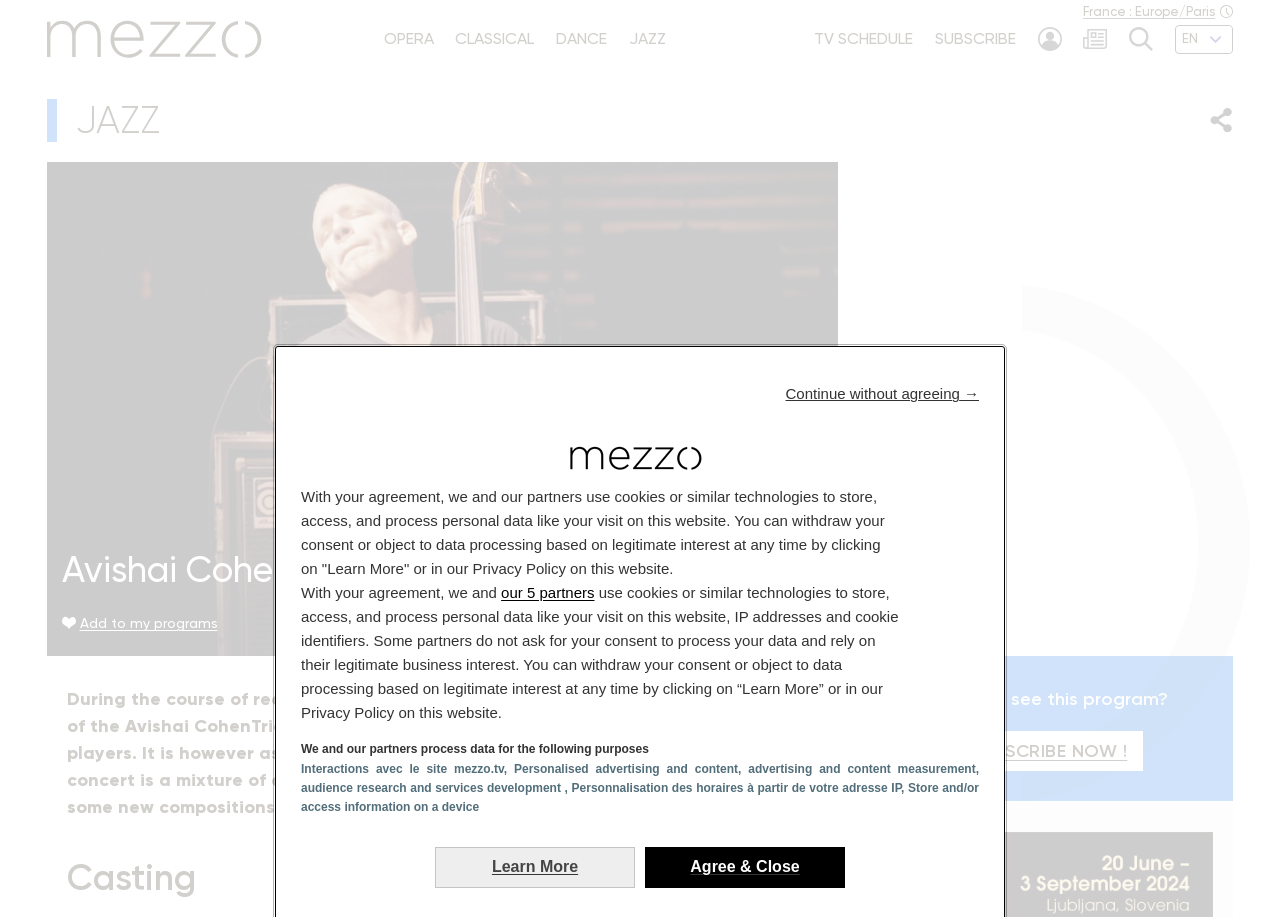Given the content of the image, can you provide a detailed answer to the question?
What is the purpose of the 'Add to my programs' button?

I found the answer by looking at the button 'Add to my programs' which is located near the heading 'Avishai Cohen Trio, Zadymka Festival', suggesting that it allows users to add this program to their list of favorite programs.